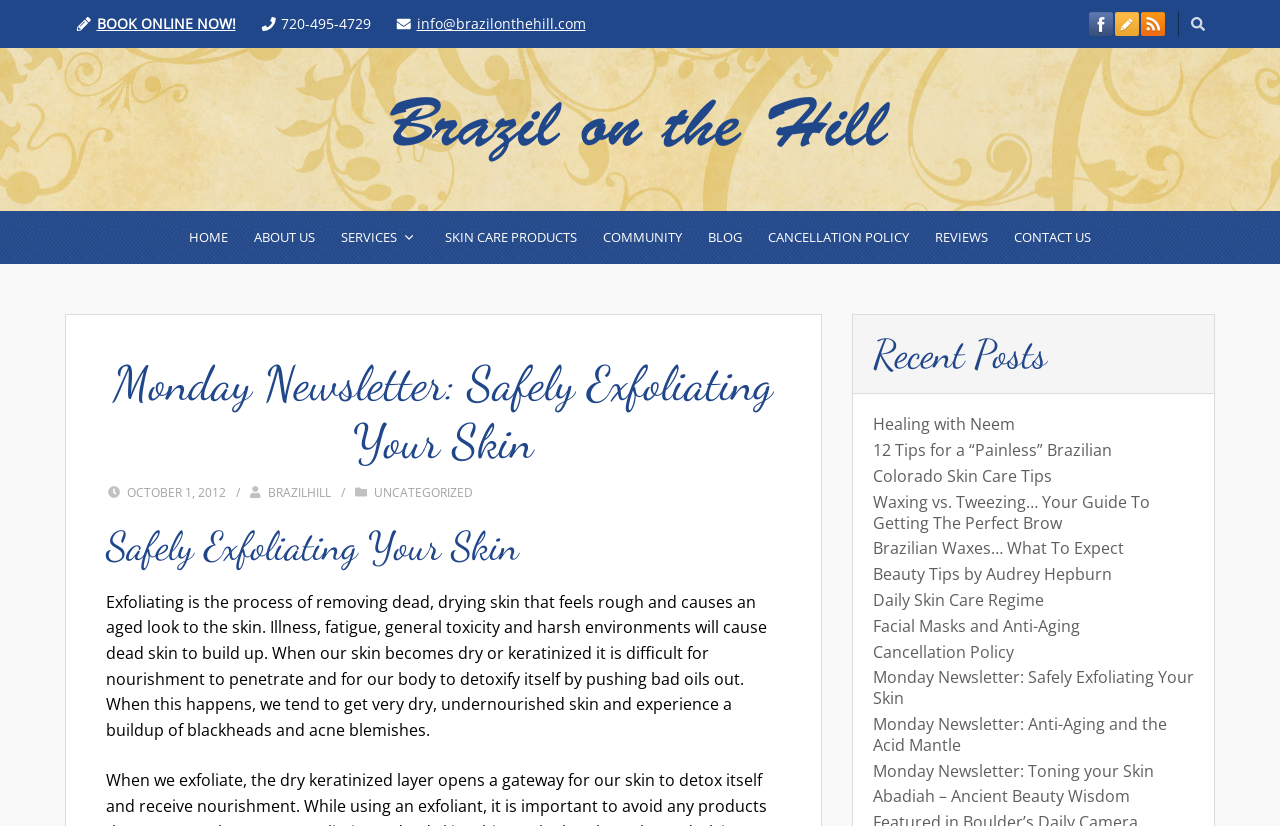Please determine the bounding box coordinates for the UI element described as: "Colorado Skin Care Tips".

[0.682, 0.563, 0.822, 0.59]